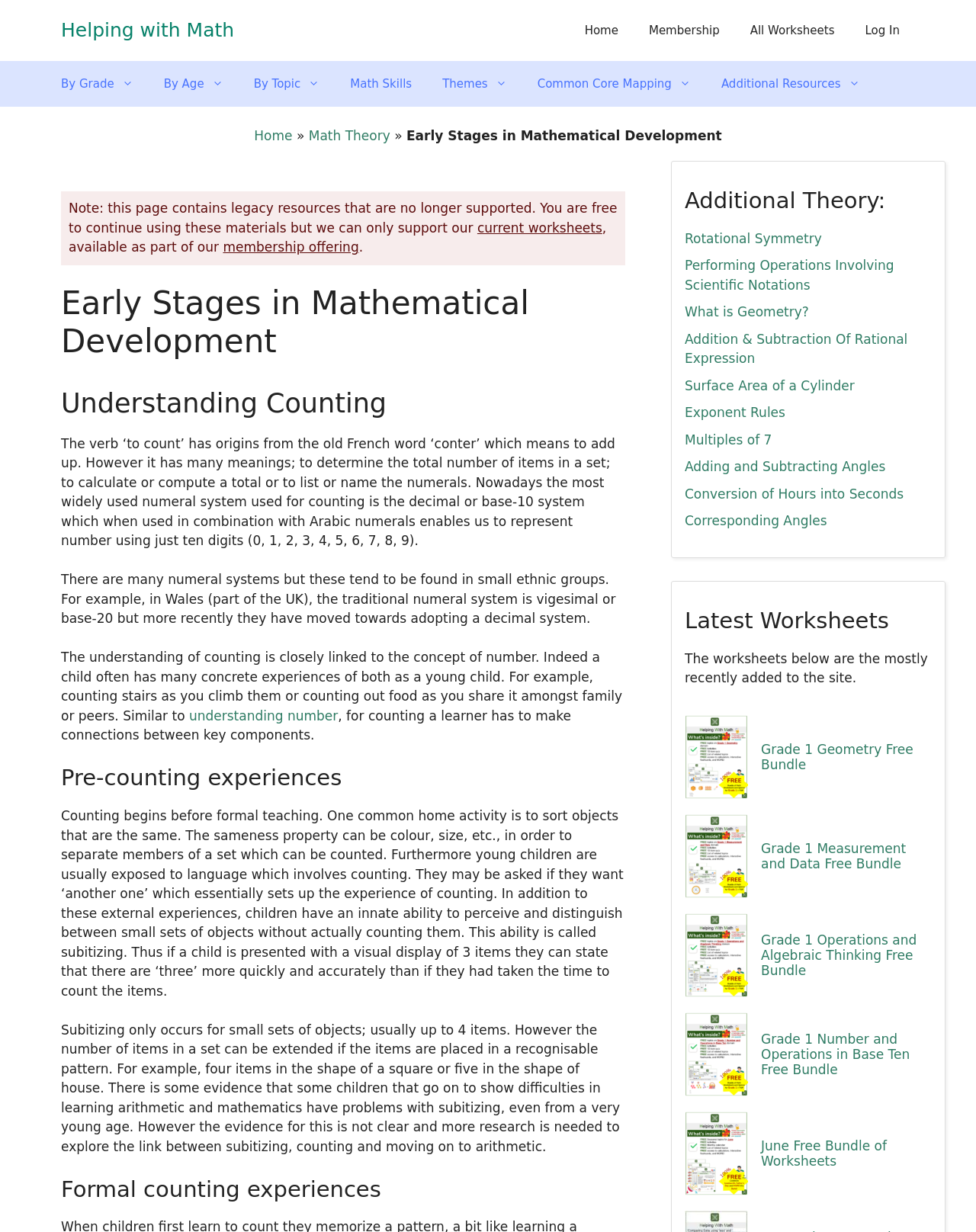Could you provide the bounding box coordinates for the portion of the screen to click to complete this instruction: "Click on the 'Addition' link"?

[0.039, 0.092, 0.26, 0.115]